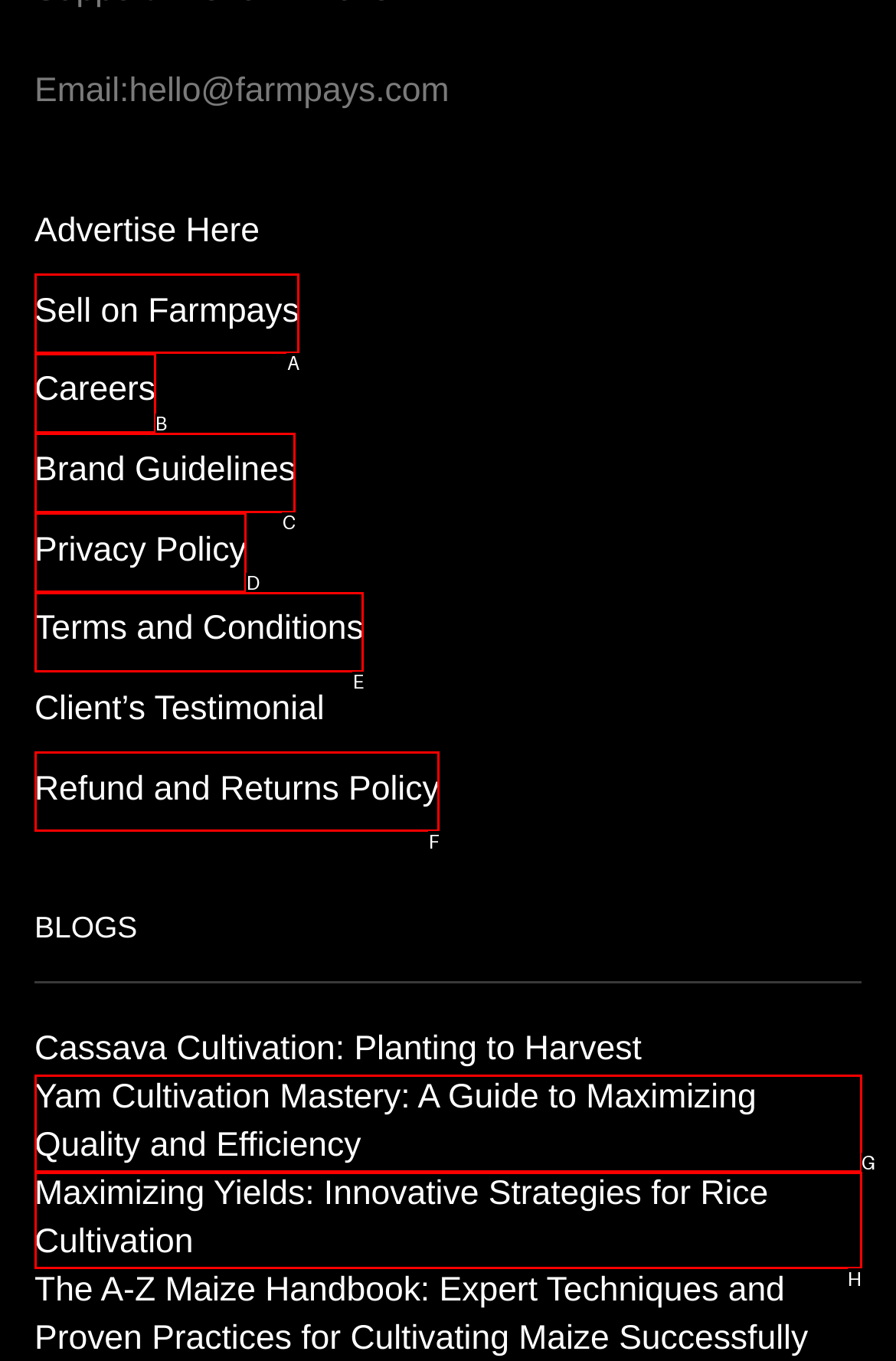Given the element description: Sell on Farmpays
Pick the letter of the correct option from the list.

A